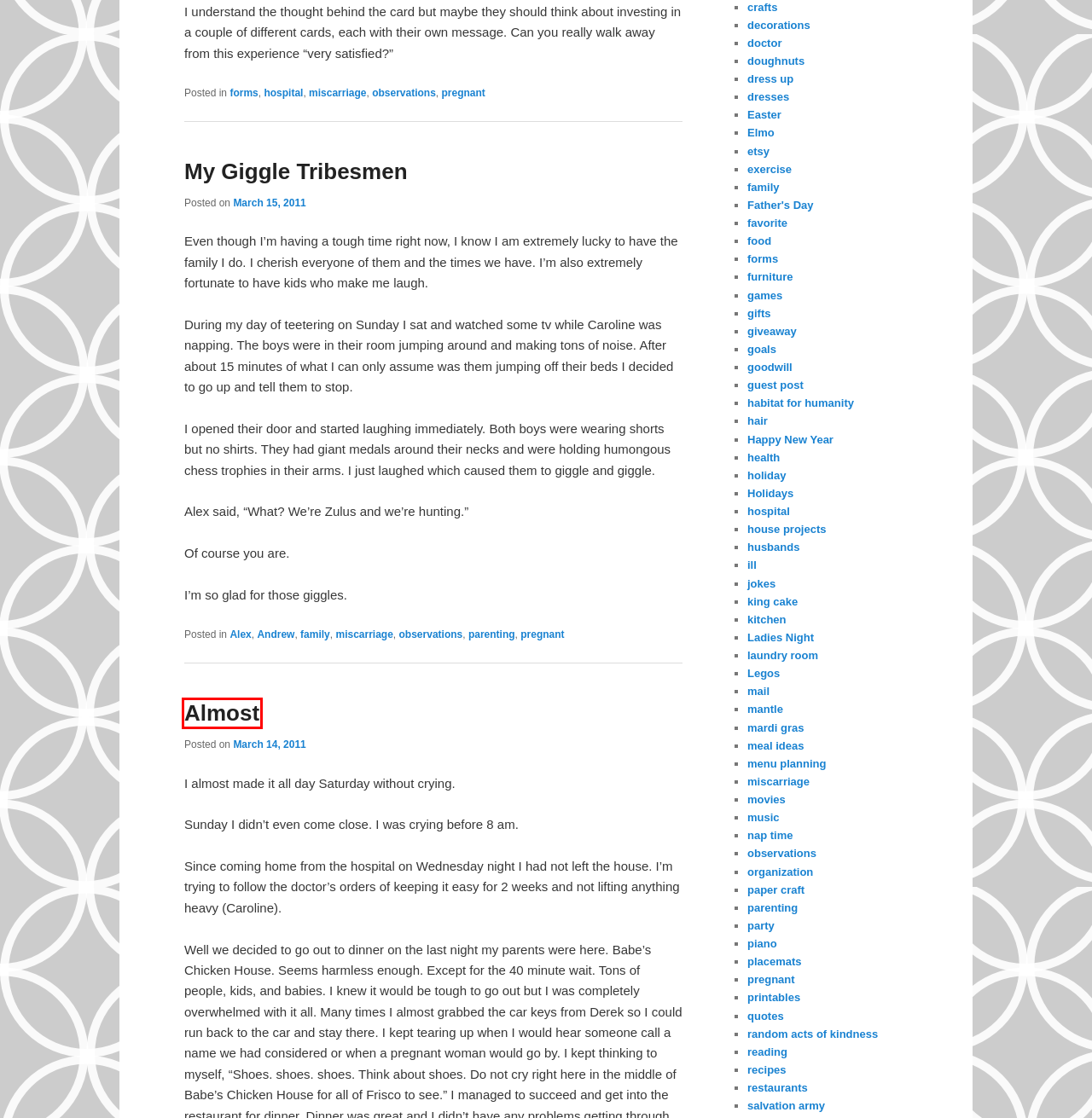Observe the provided screenshot of a webpage with a red bounding box around a specific UI element. Choose the webpage description that best fits the new webpage after you click on the highlighted element. These are your options:
A. forms | Big D & Me
B. My Giggle Tribesmen | Big D & Me
C. miscarriage | Big D & Me
D. silhouette | Big D & Me
E. Almost | Big D & Me
F. JONES DESIGN CO. - creative inspiration for joyful living
G. crafts | Big D & Me
H. March | 2013 | Big D & Me

E